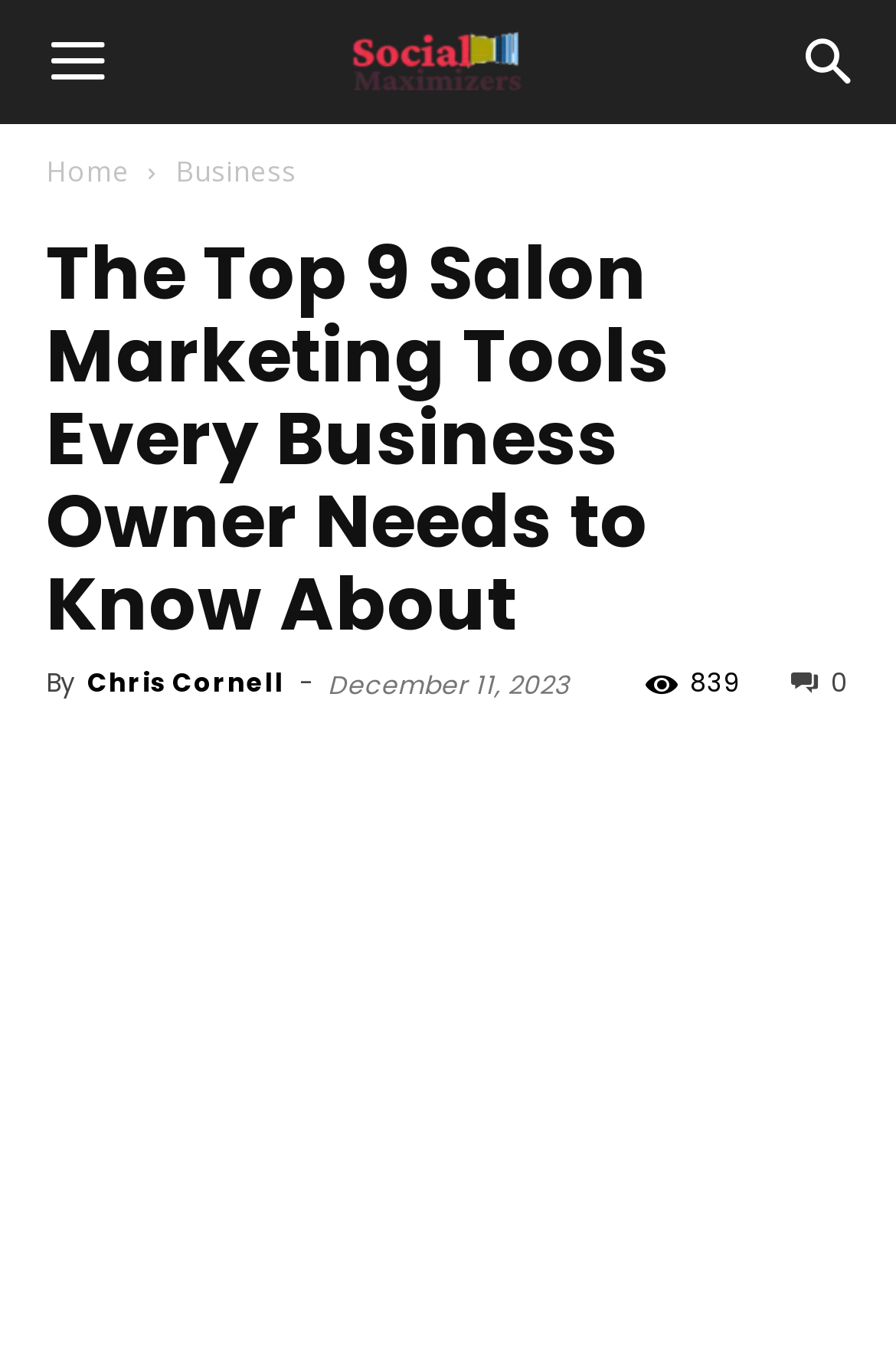Respond concisely with one word or phrase to the following query:
What social media platform is represented by the icon?

Facebook